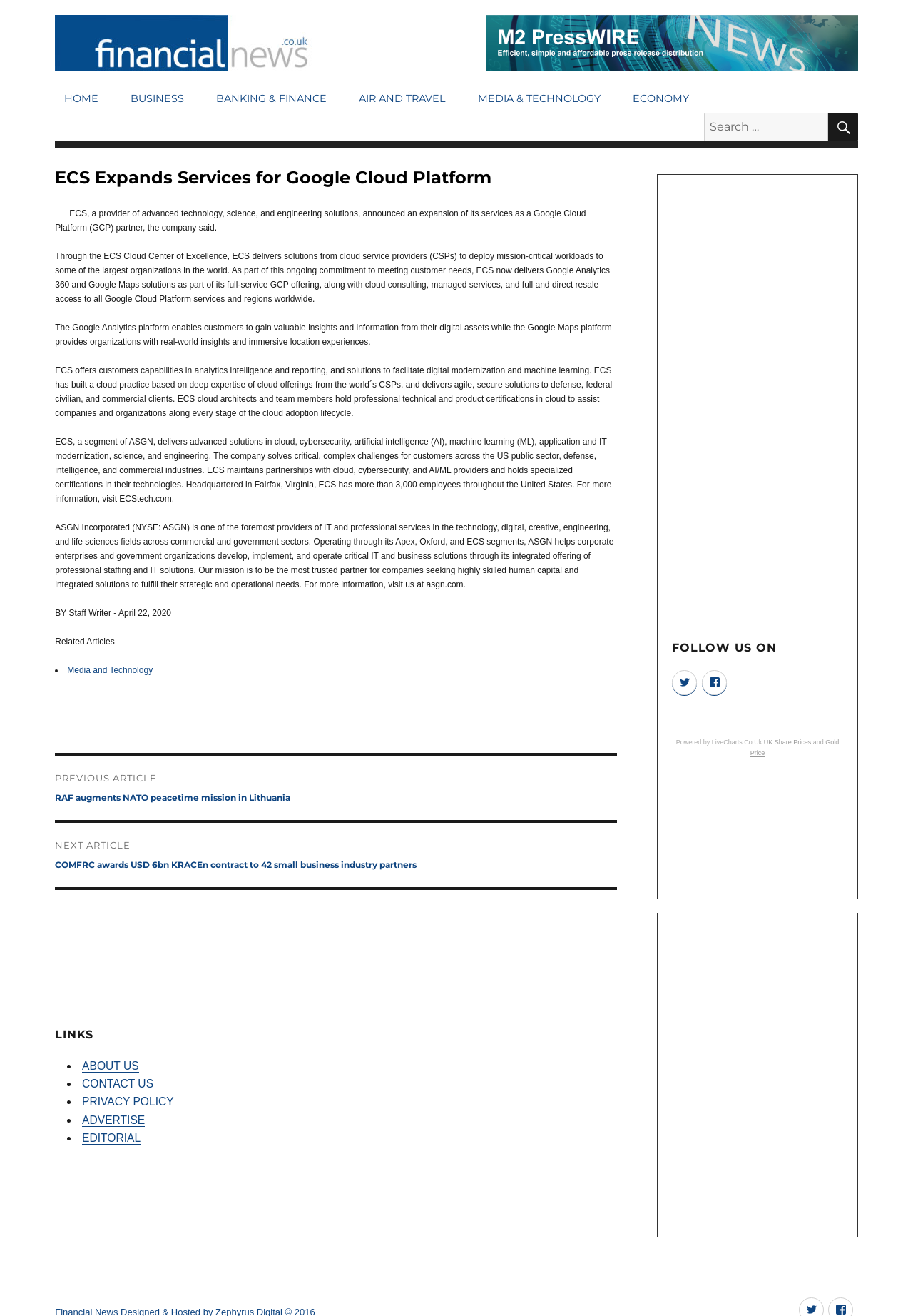Identify the bounding box coordinates of the specific part of the webpage to click to complete this instruction: "Read more about ECS".

[0.06, 0.127, 0.676, 0.143]